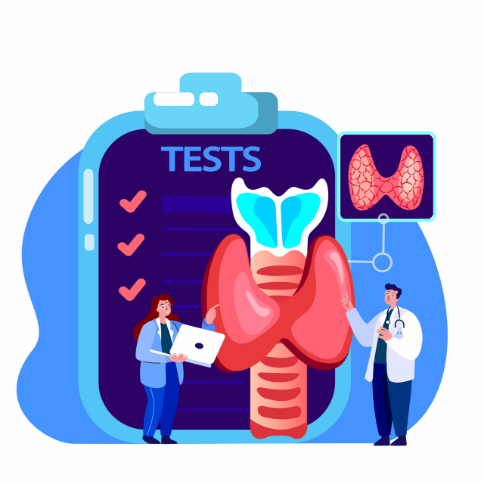Reply to the question below using a single word or brief phrase:
What is the purpose of the clipboard labeled 'TESTS'?

To indicate health evaluations